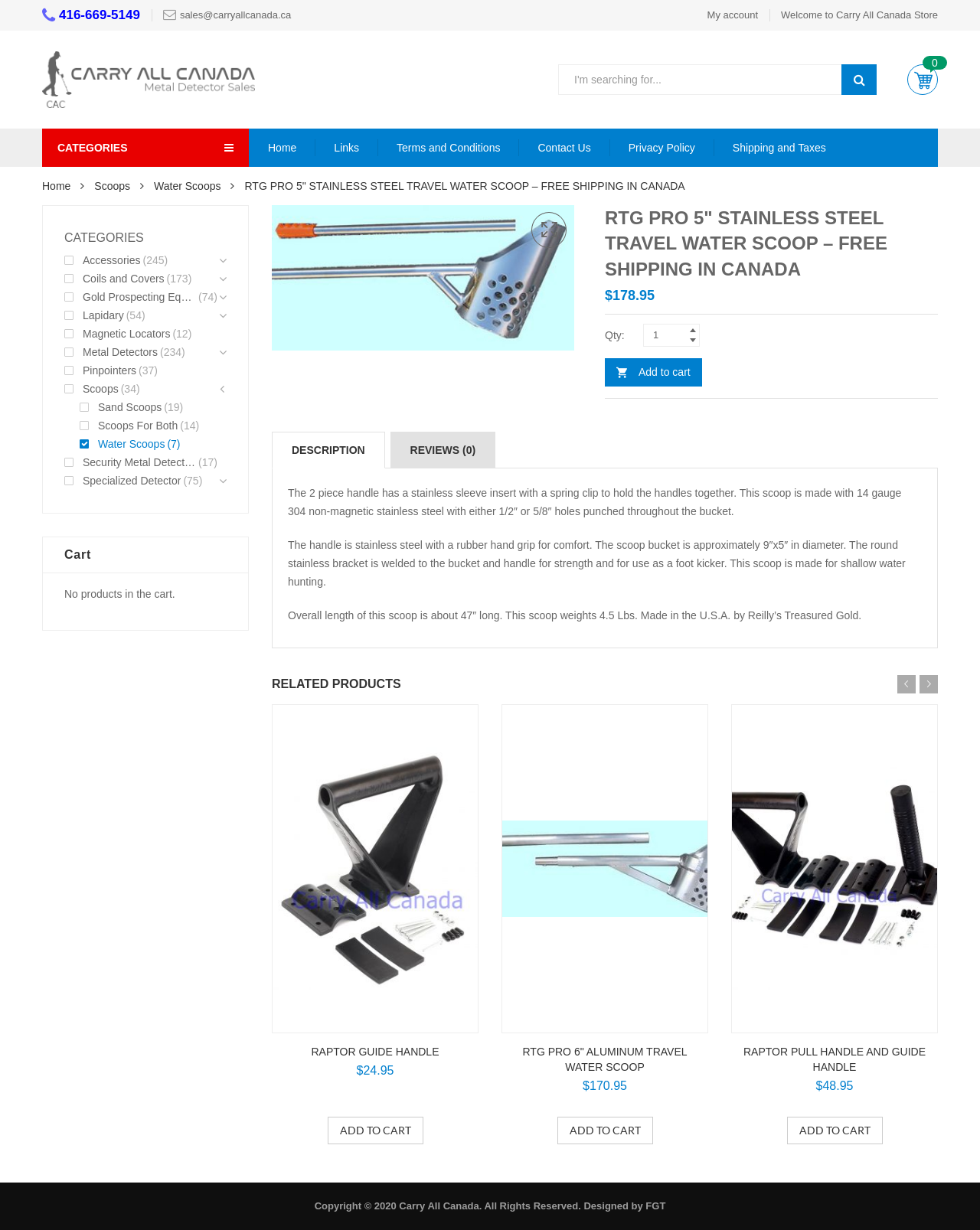Please predict the bounding box coordinates (top-left x, top-left y, bottom-right x, bottom-right y) for the UI element in the screenshot that fits the description: Raptor Guide Handle

[0.318, 0.85, 0.448, 0.86]